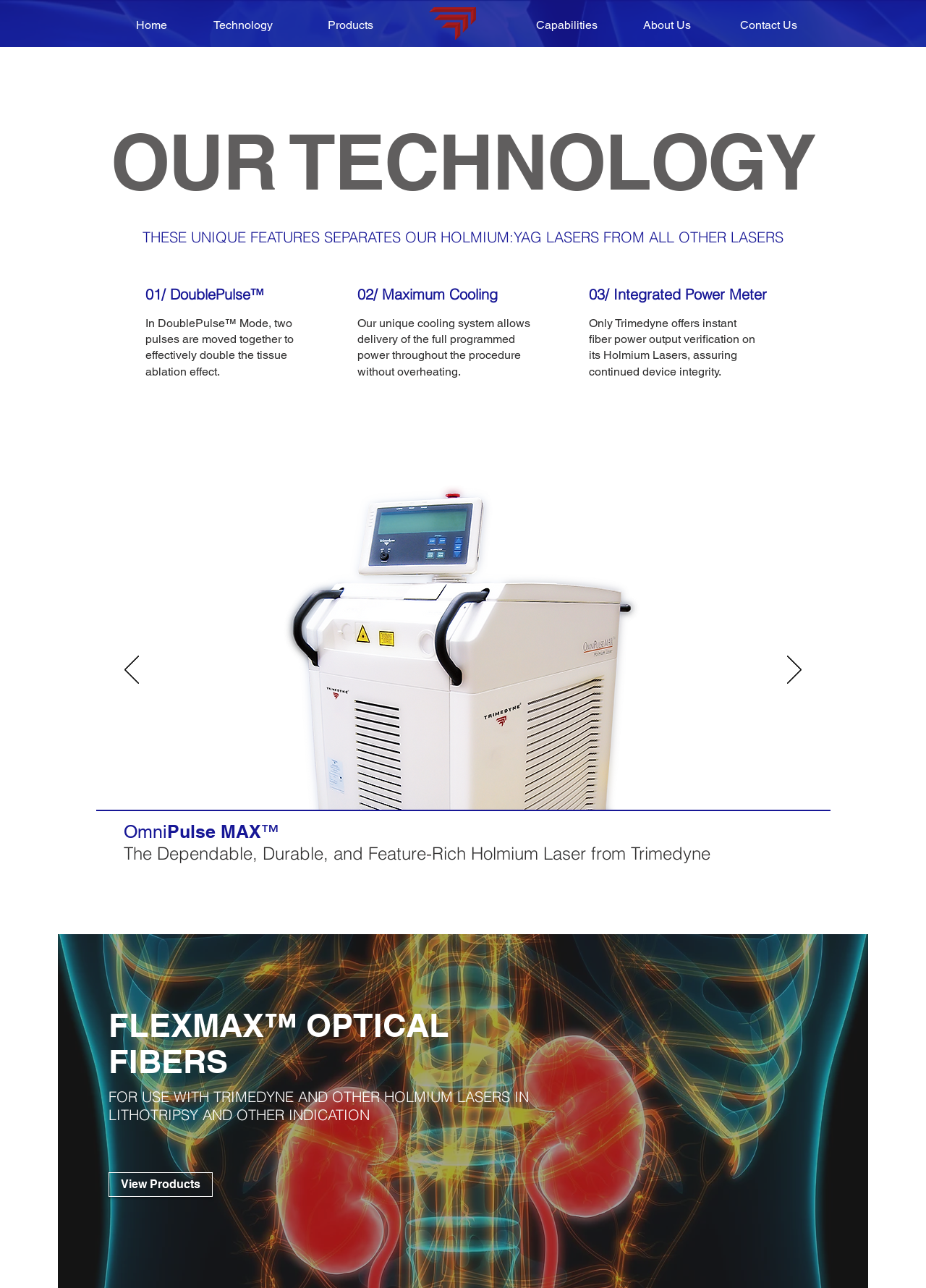Analyze the image and deliver a detailed answer to the question: Is there a call-to-action to view products?

I found a link element 'View Products' at the bottom of the page which is a call-to-action to view products.